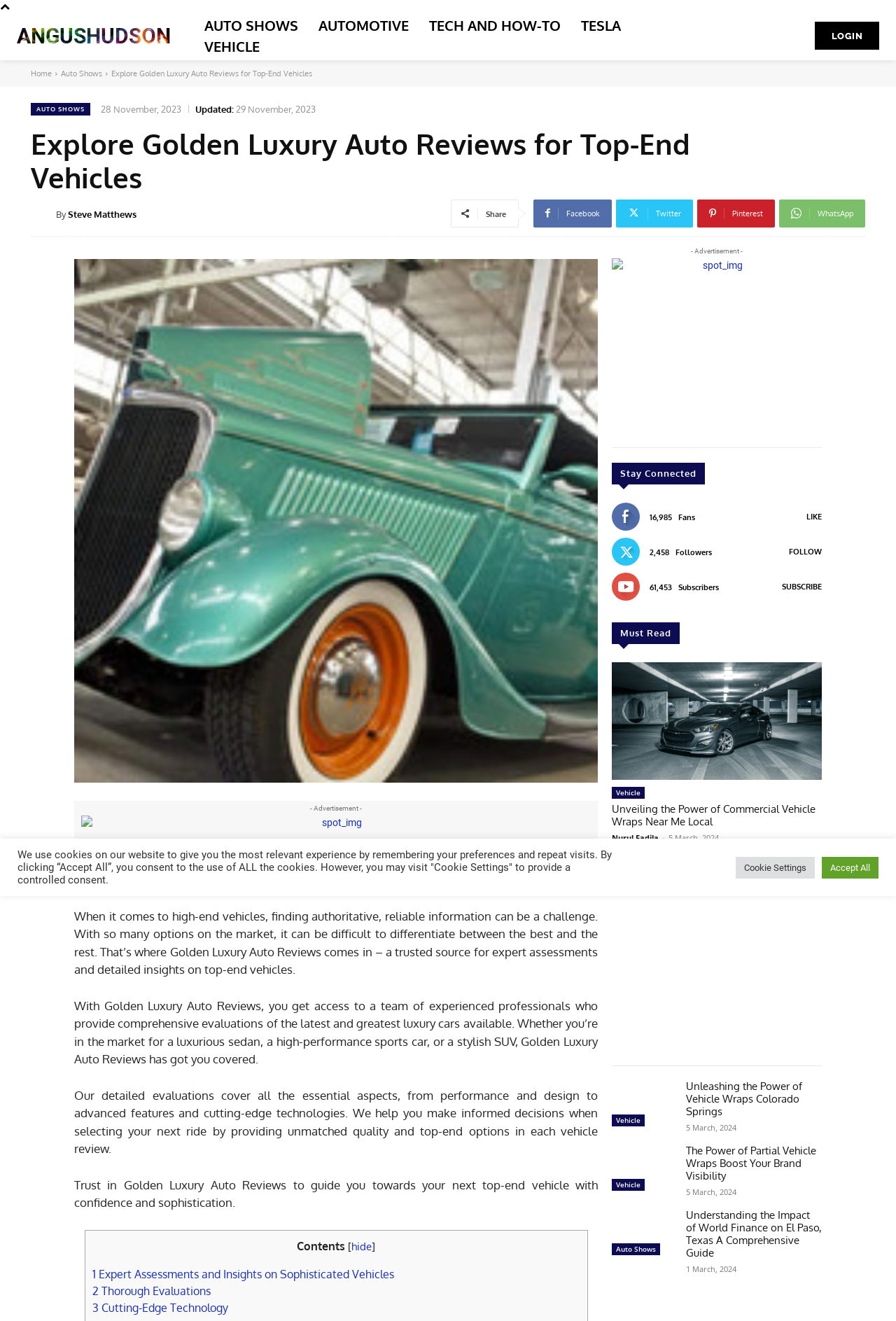Locate the bounding box coordinates of the area to click to fulfill this instruction: "Read the article 'Unveiling the Power of Commercial Vehicle Wraps Near Me Local'". The bounding box should be presented as four float numbers between 0 and 1, in the order [left, top, right, bottom].

[0.683, 0.501, 0.917, 0.59]